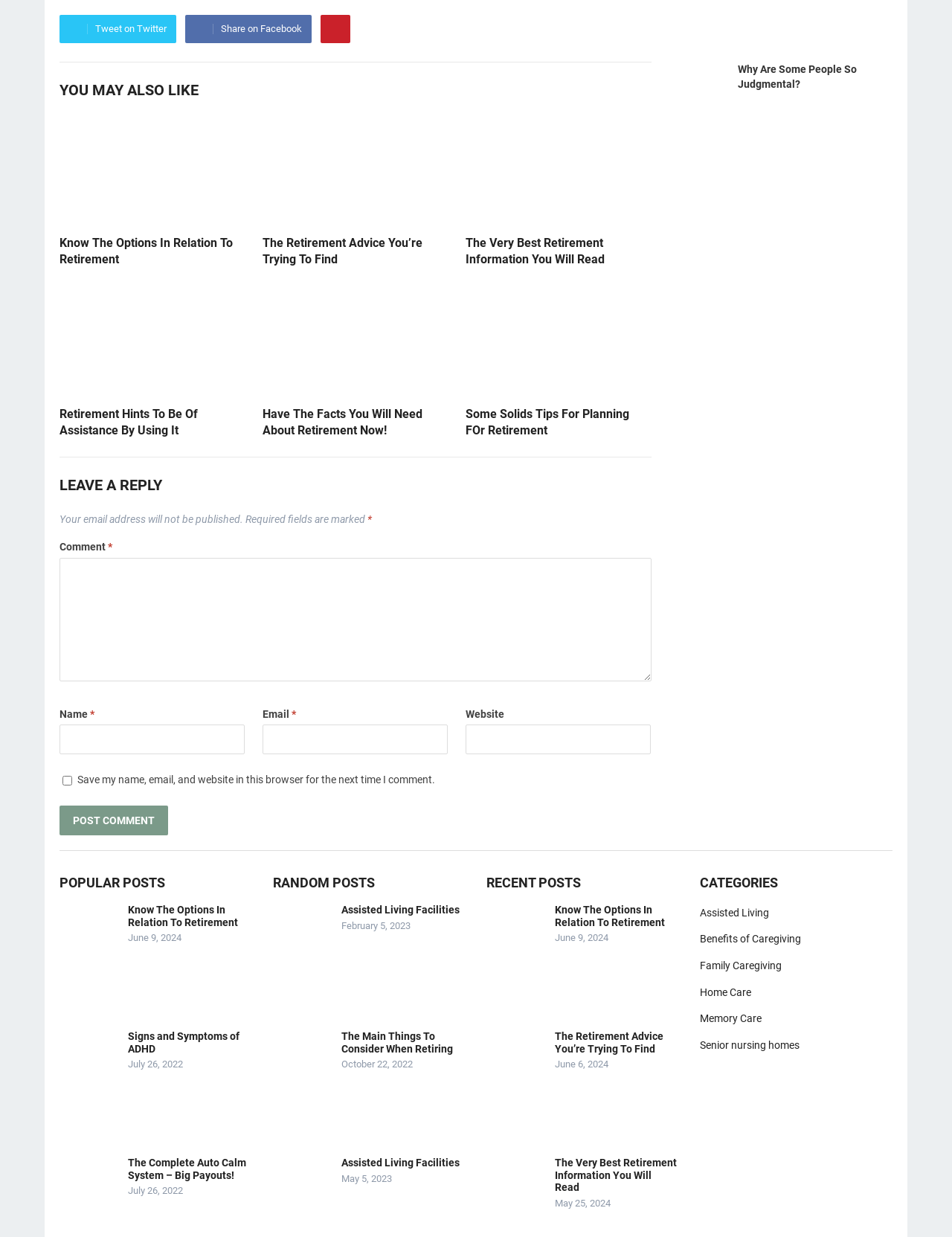What is the label of the checkbox below the 'Email' textbox?
Refer to the screenshot and deliver a thorough answer to the question presented.

I found the checkbox below the 'Email' textbox, which is located in the 'LEAVE A REPLY' section. The label of the checkbox is 'Save my name, email, and website in this browser for the next time I comment.'